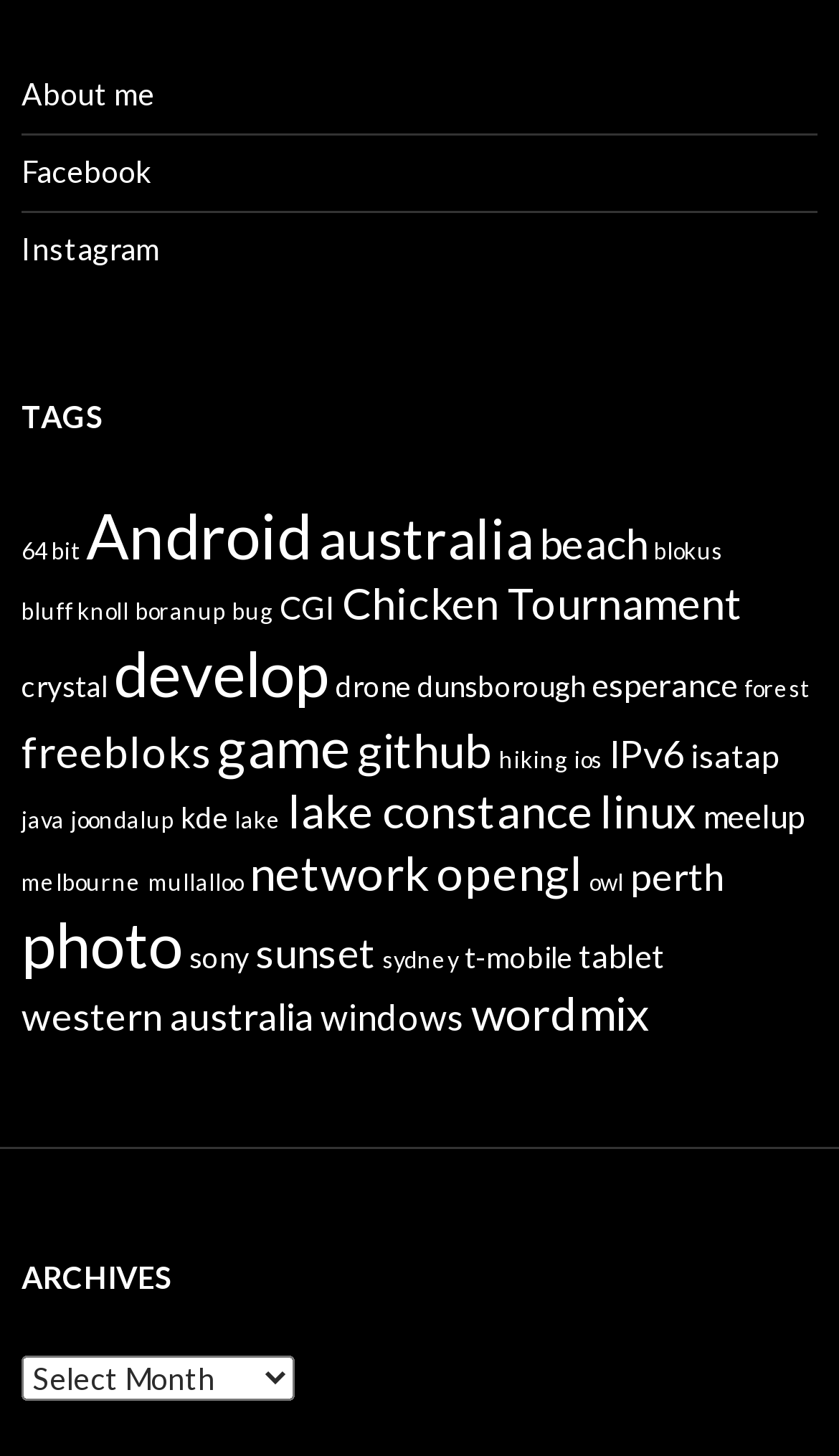Using the provided element description: "bluff knoll", determine the bounding box coordinates of the corresponding UI element in the screenshot.

[0.026, 0.409, 0.154, 0.428]